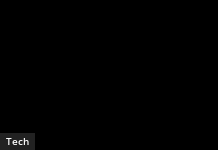What is the design theme of the graphic symbol?
Using the visual information from the image, give a one-word or short-phrase answer.

modern